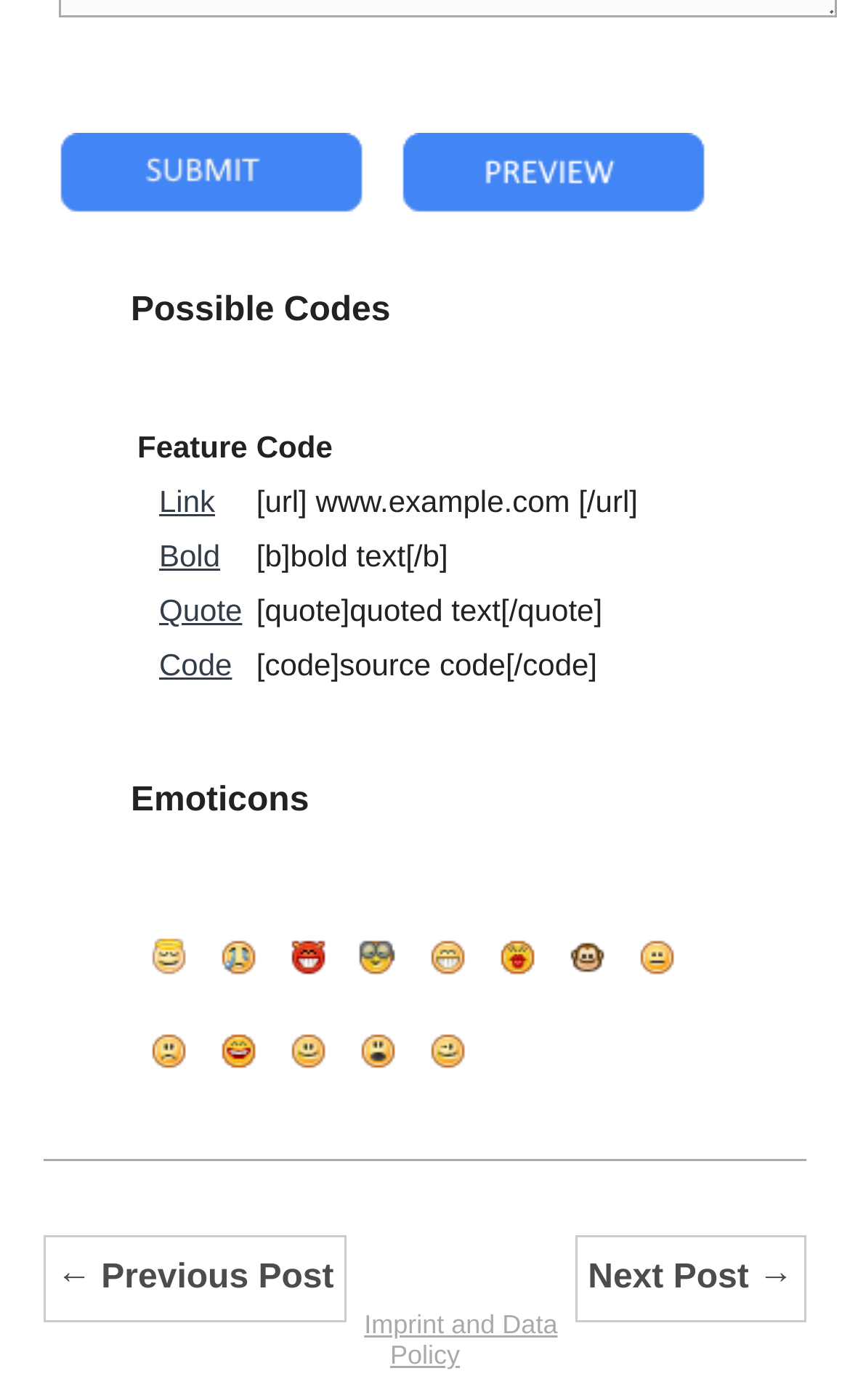Given the element description: "🔍 MAP Assessment", predict the bounding box coordinates of the UI element it refers to, using four float numbers between 0 and 1, i.e., [left, top, right, bottom].

None